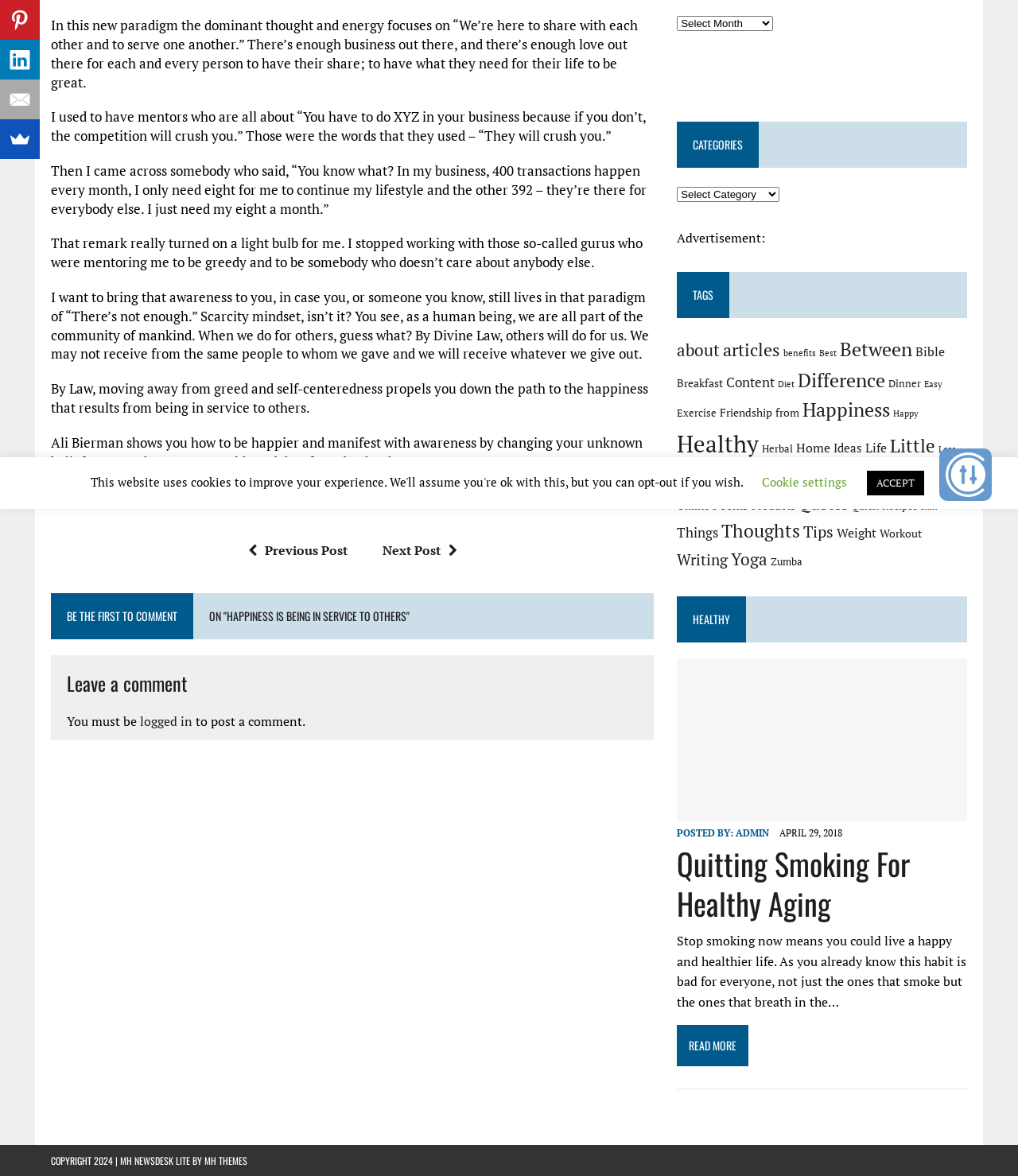Determine the bounding box of the UI element mentioned here: "Quitting Smoking For Healthy Aging". The coordinates must be in the format [left, top, right, bottom] with values ranging from 0 to 1.

[0.665, 0.716, 0.894, 0.787]